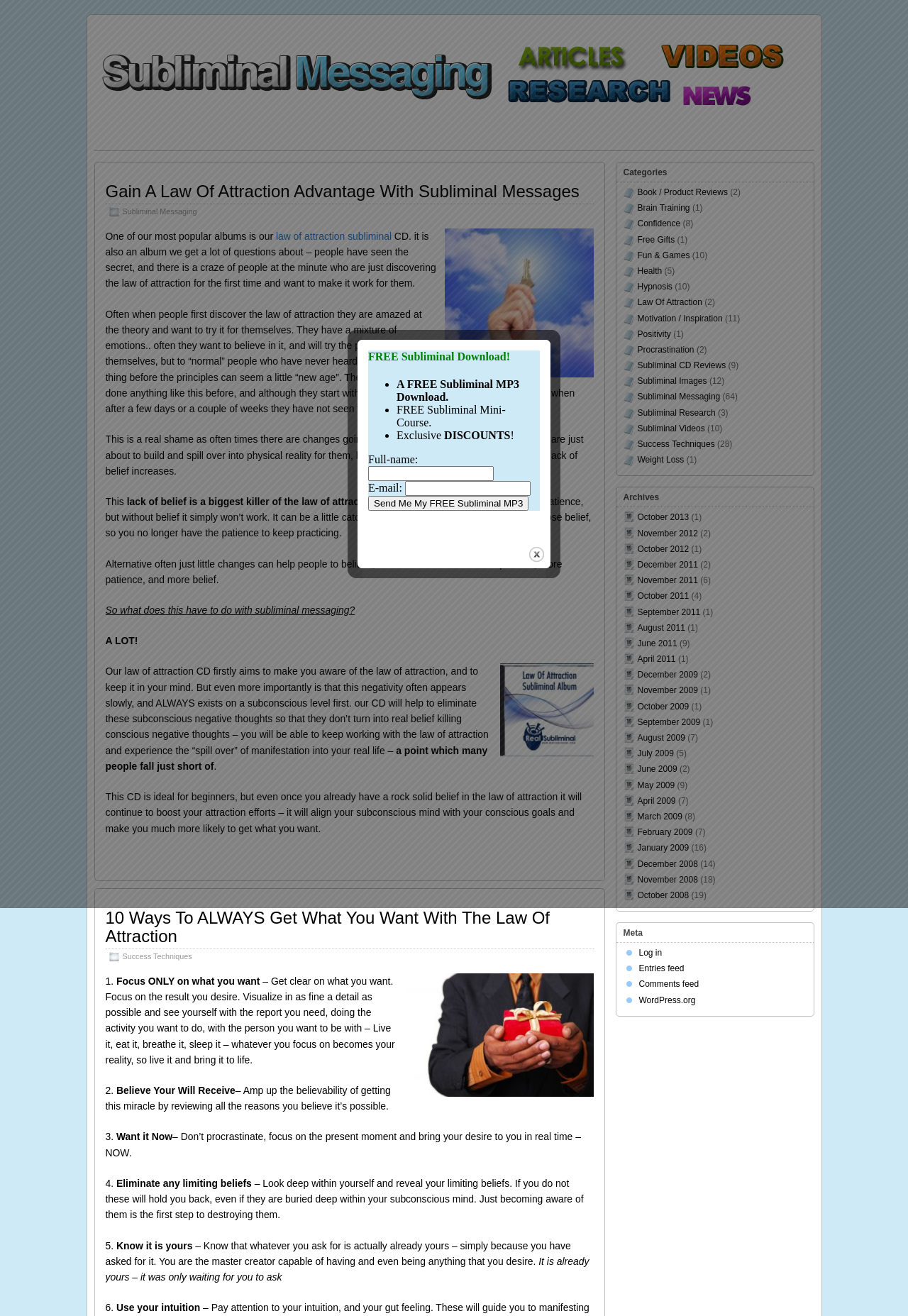Please predict the bounding box coordinates of the element's region where a click is necessary to complete the following instruction: "Browse the 'Confidence' section". The coordinates should be represented by four float numbers between 0 and 1, i.e., [left, top, right, bottom].

[0.702, 0.166, 0.749, 0.174]